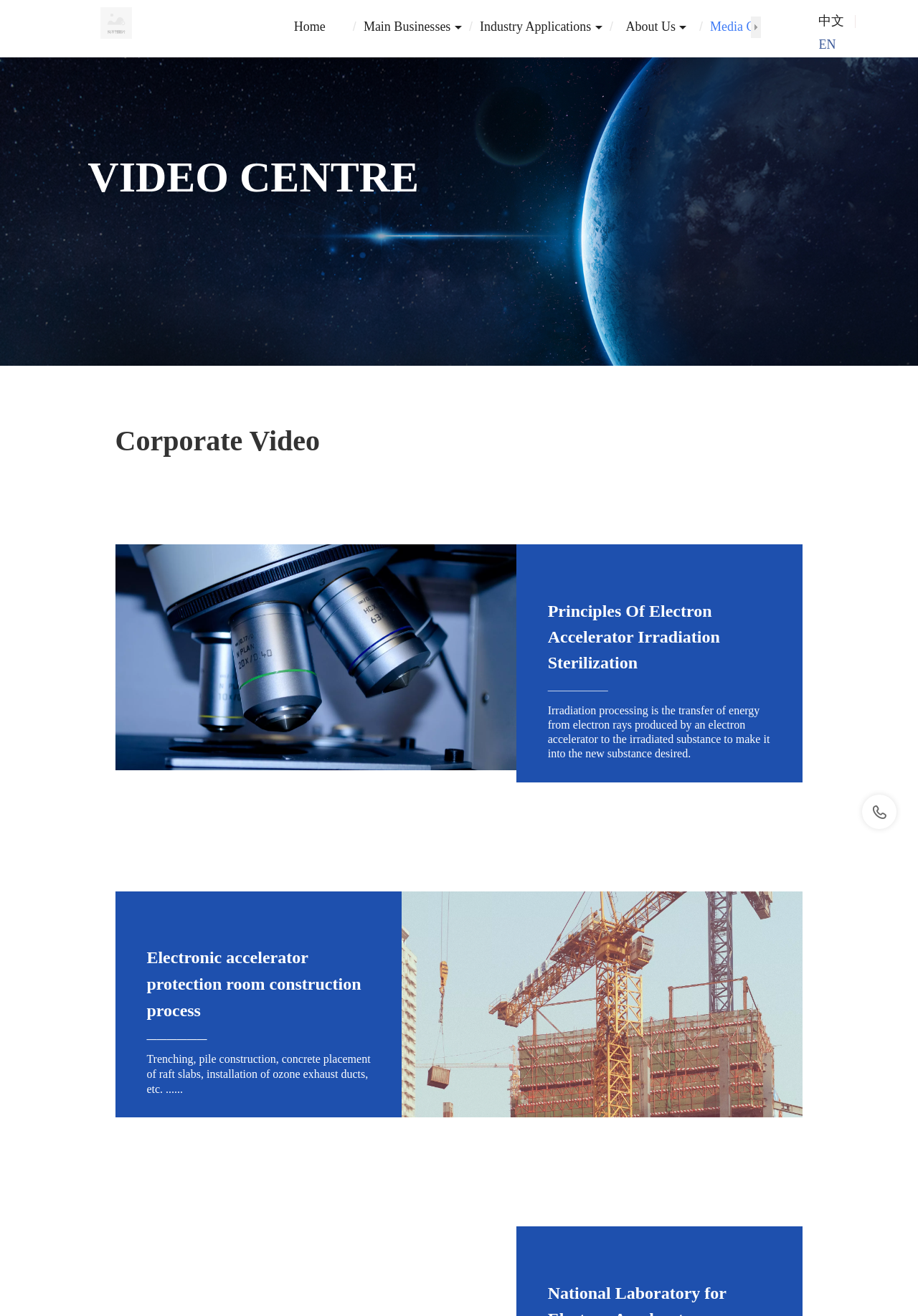Could you provide the bounding box coordinates for the portion of the screen to click to complete this instruction: "Watch Corporate Video"?

[0.125, 0.323, 0.348, 0.347]